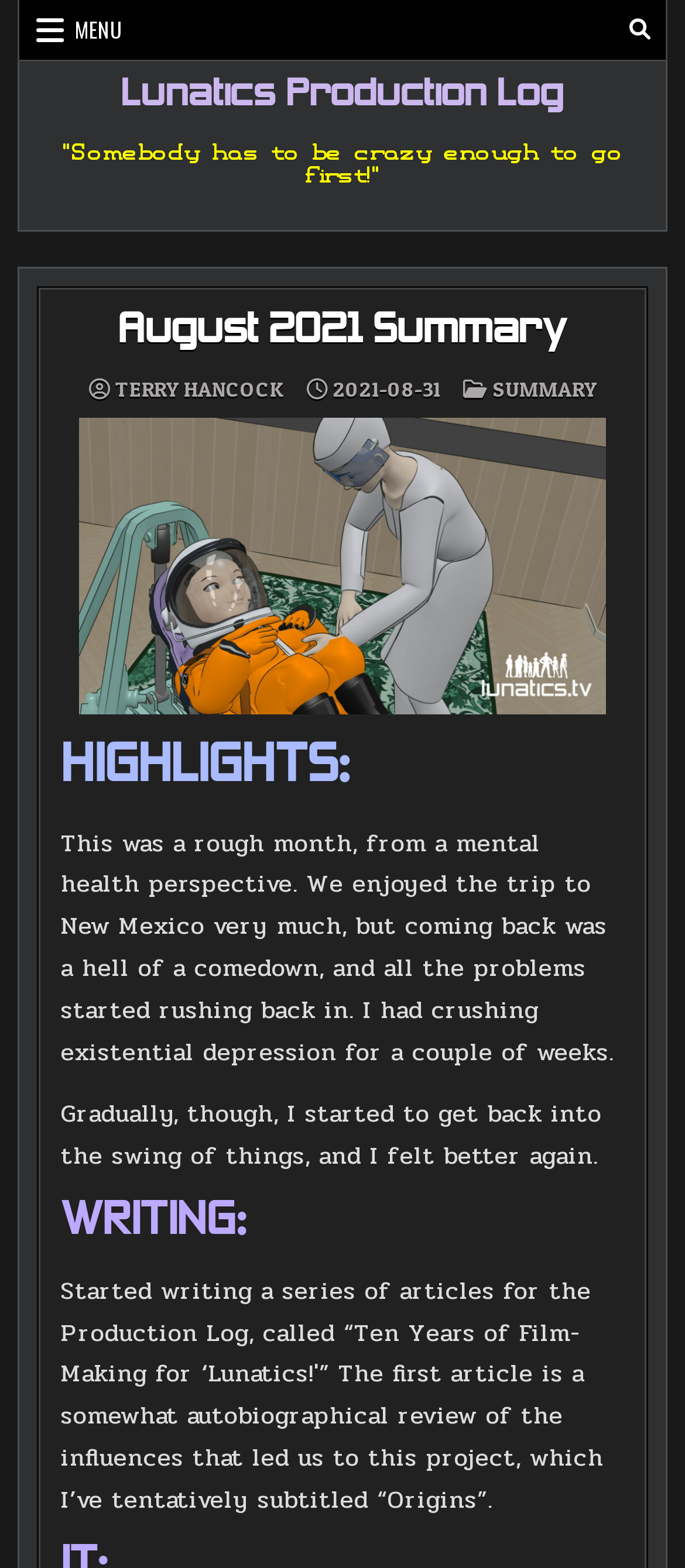Please determine the headline of the webpage and provide its content.

August 2021 Summary